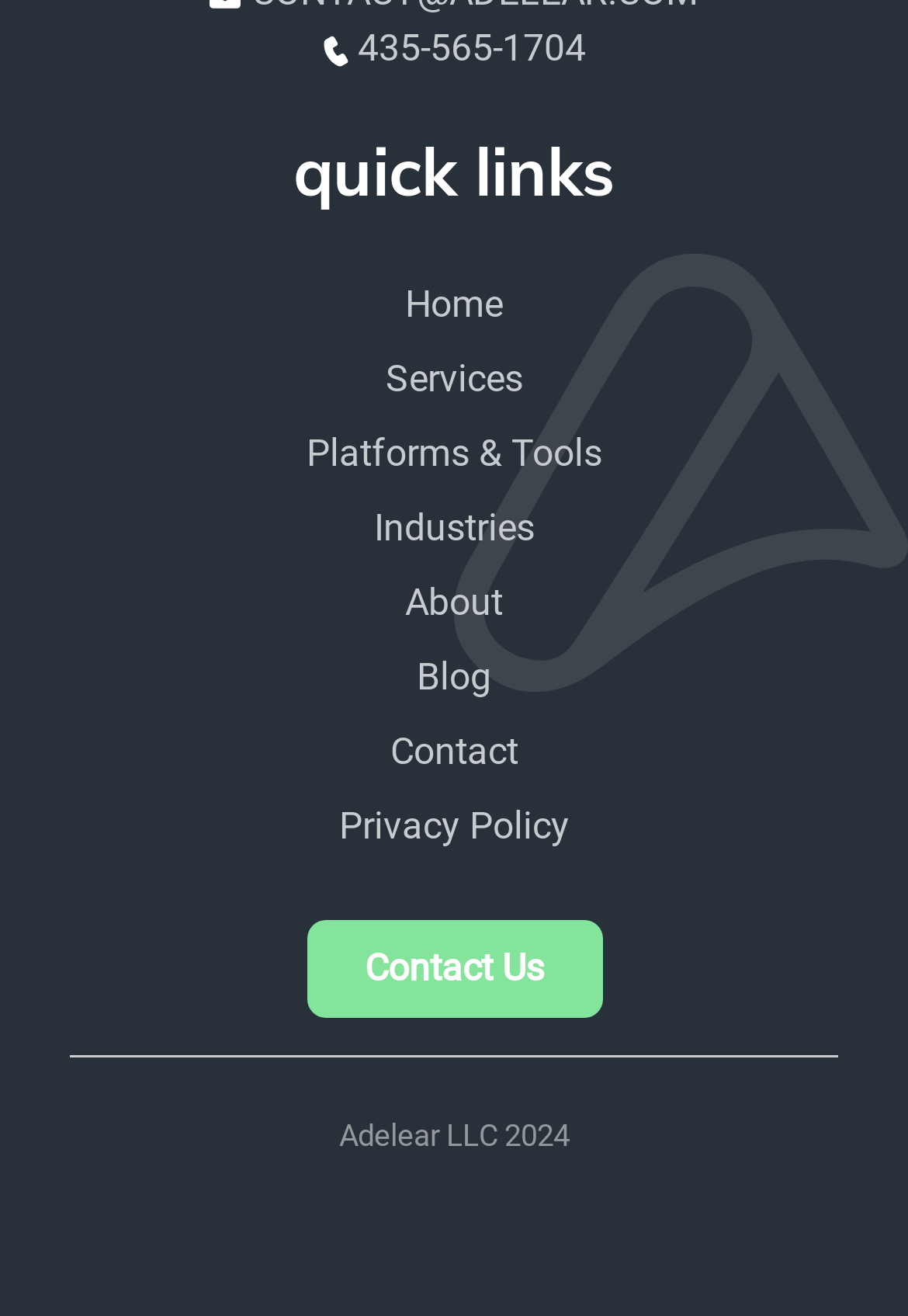Utilize the details in the image to give a detailed response to the question: What is the phone number displayed on the webpage?

The phone number is displayed as a static text element at the top of the webpage, with coordinates [0.383, 0.02, 0.645, 0.054].